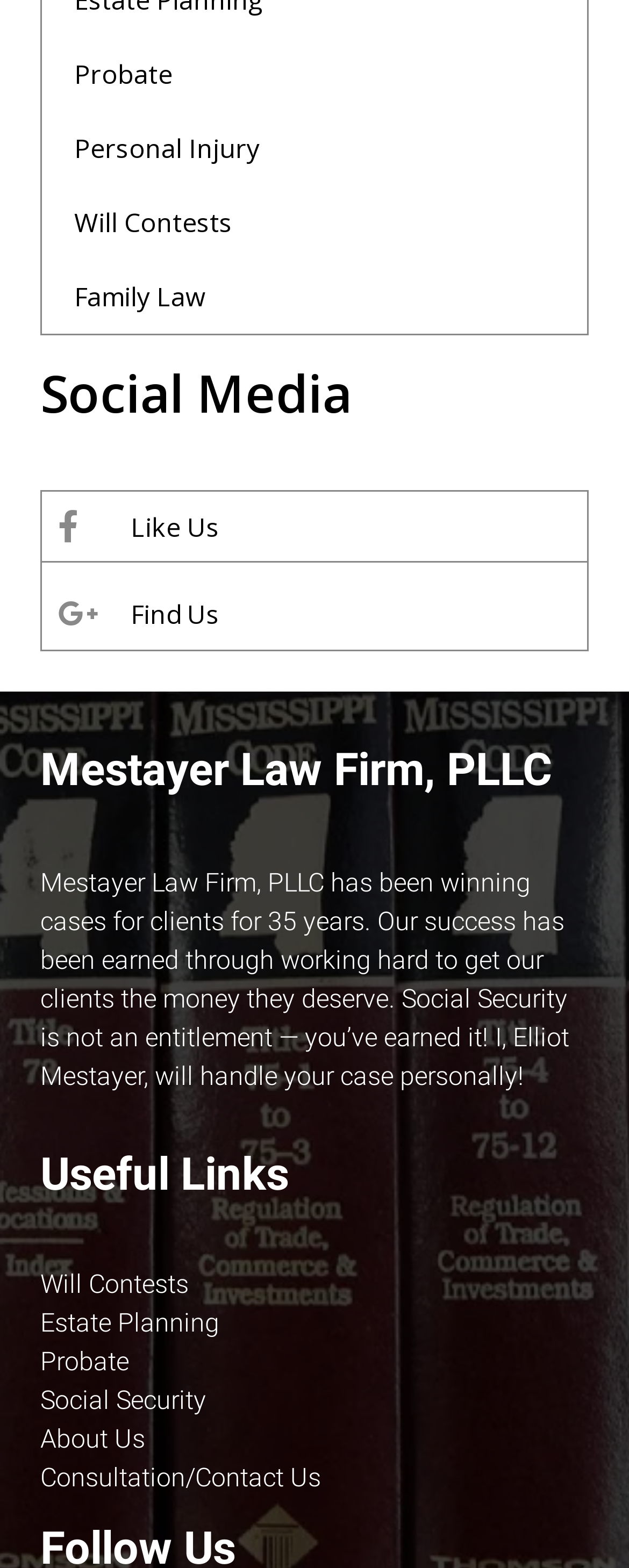How many years has Mestayer Law Firm, PLLC been winning cases for clients?
Based on the image content, provide your answer in one word or a short phrase.

35 years